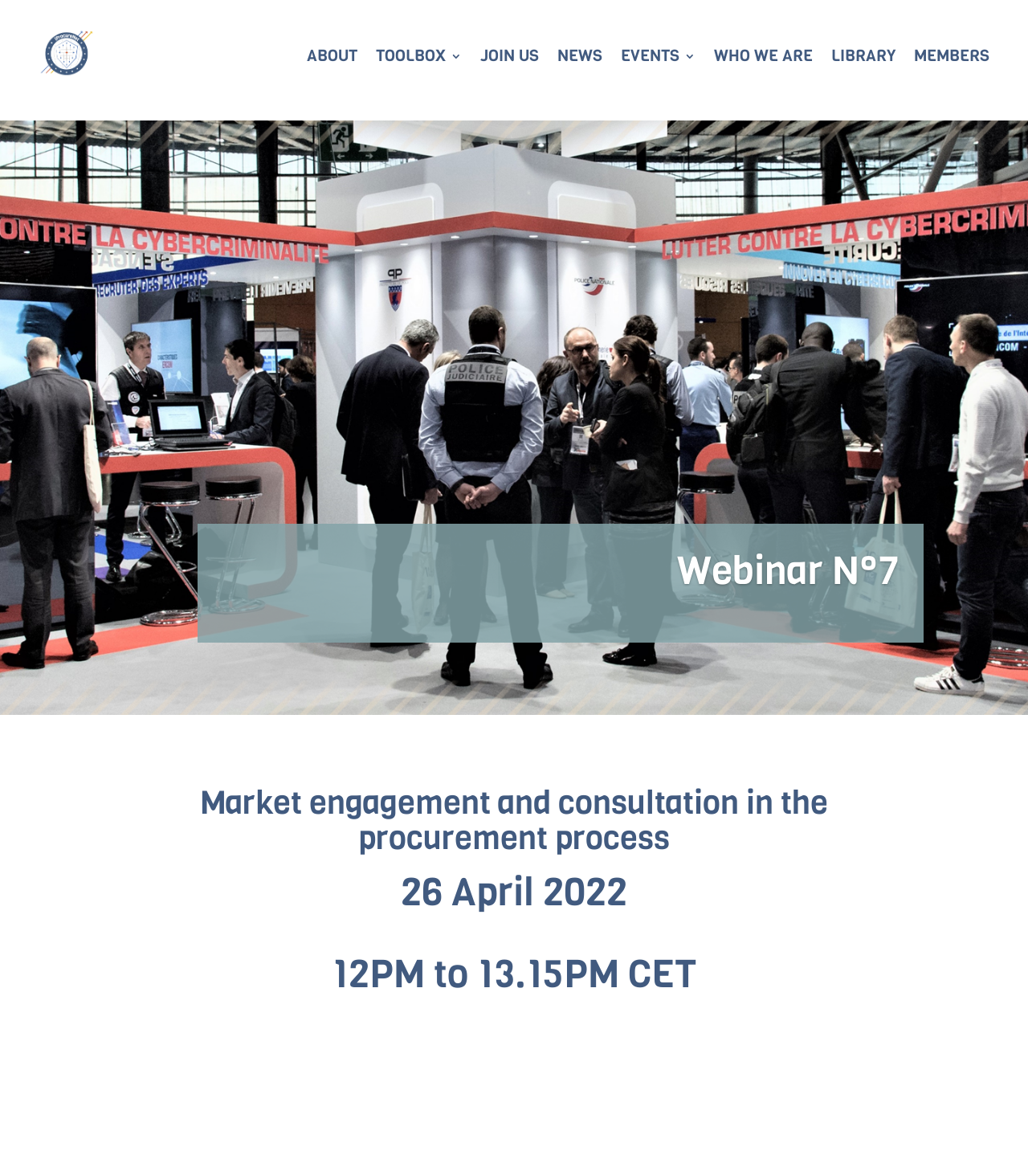Using the webpage screenshot and the element description alt="iProcureNet", determine the bounding box coordinates. Specify the coordinates in the format (top-left x, top-left y, bottom-right x, bottom-right y) with values ranging from 0 to 1.

[0.029, 0.034, 0.159, 0.059]